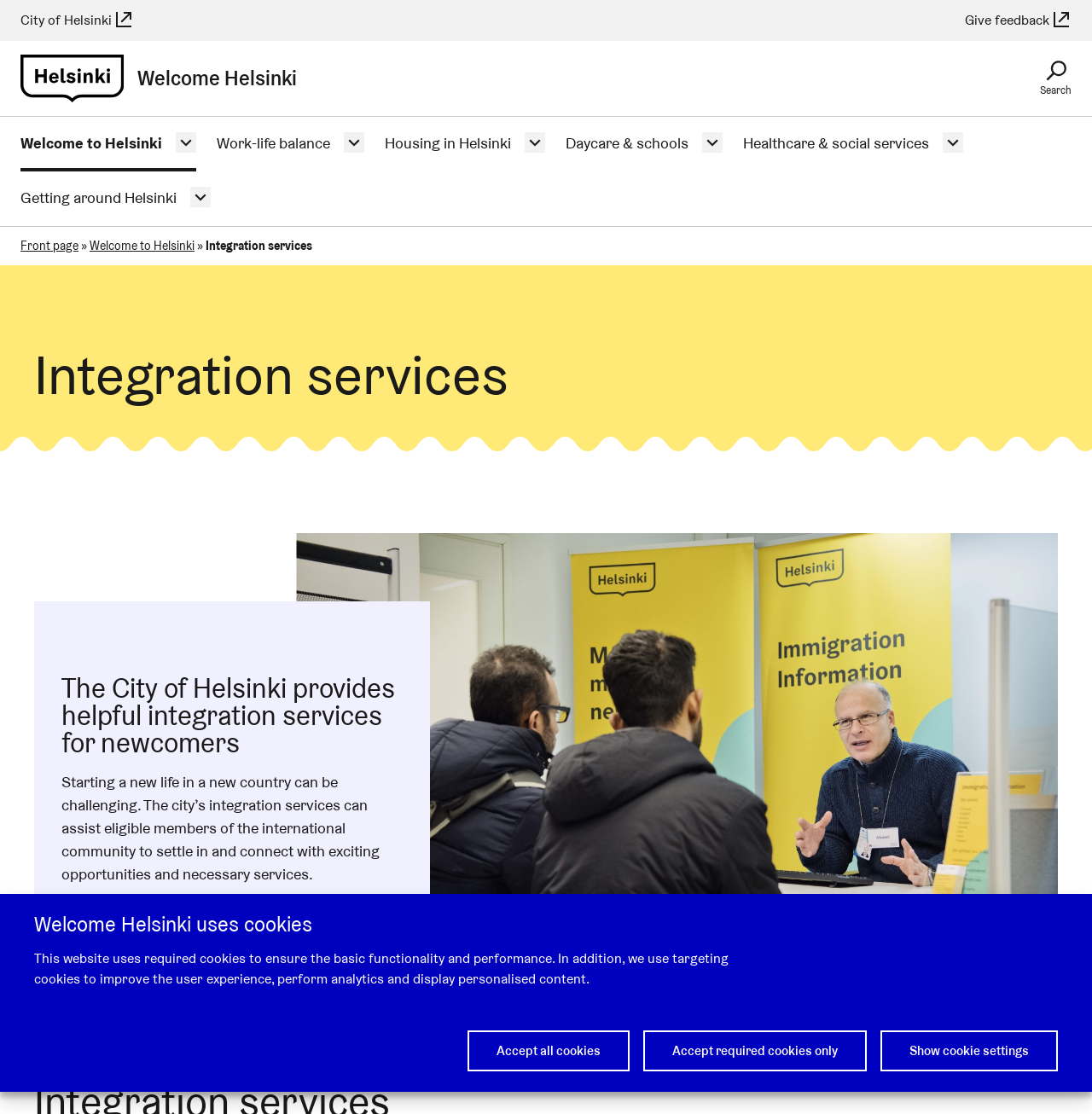Locate the bounding box coordinates of the element that should be clicked to execute the following instruction: "Explore 'Healthcare & social services'".

[0.68, 0.118, 0.851, 0.138]